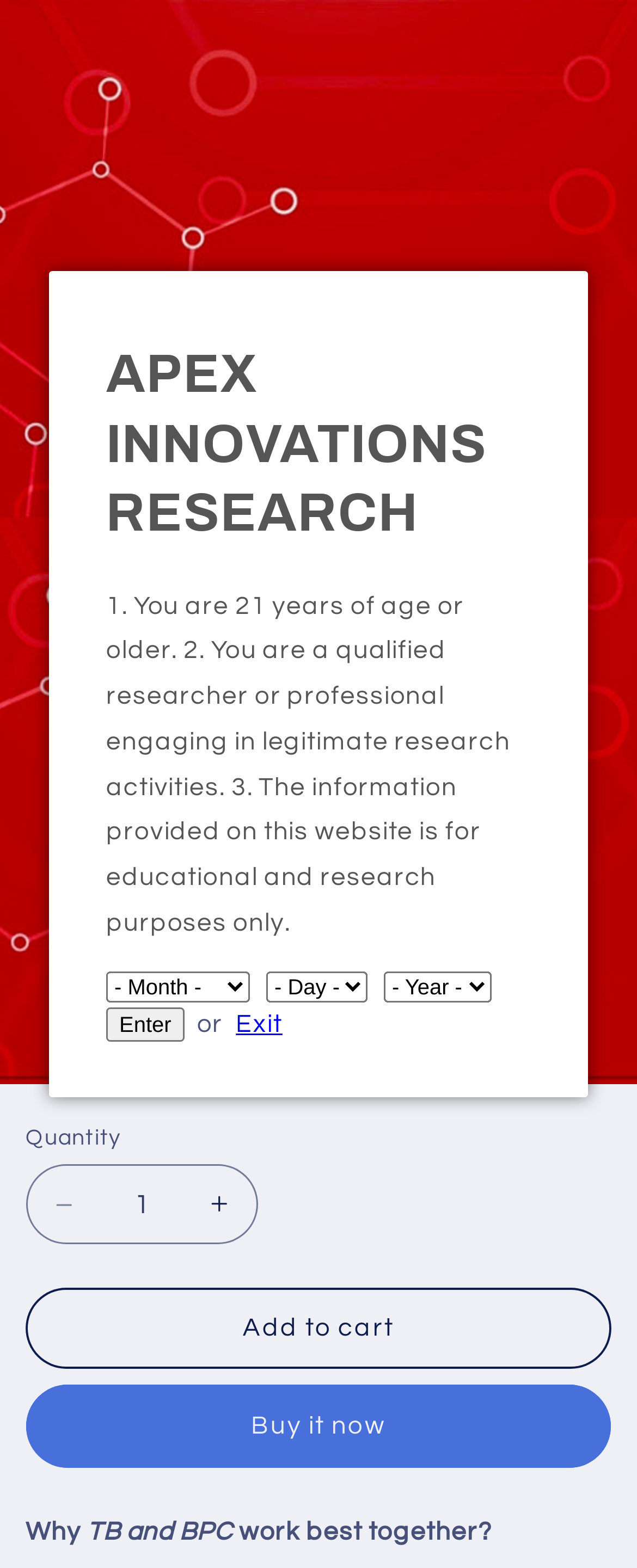What is the condition to access the website's content? Refer to the image and provide a one-word or short phrase answer.

Being 21 years or older